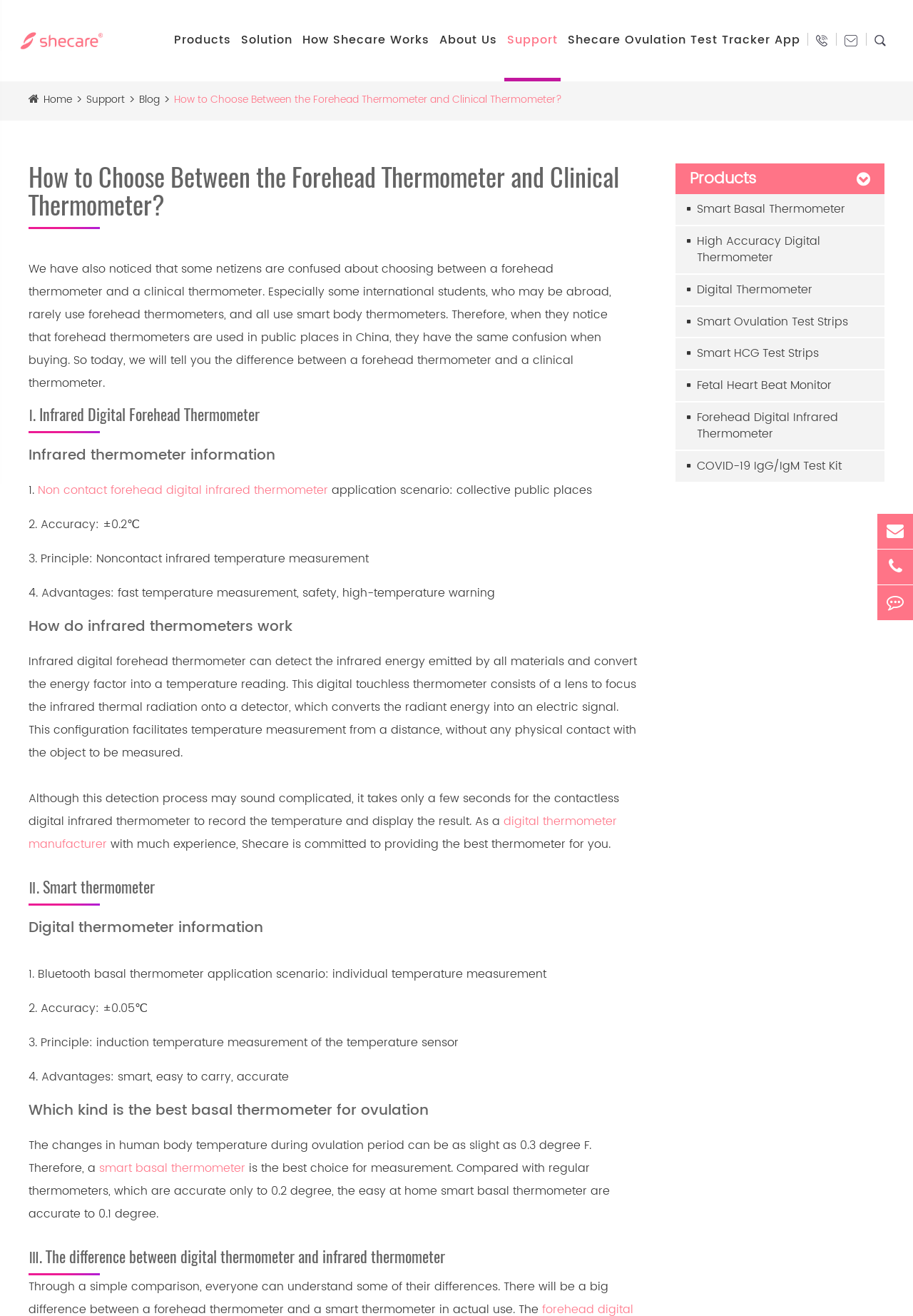Please locate the bounding box coordinates for the element that should be clicked to achieve the following instruction: "Learn about the difference between digital and infrared thermometers". Ensure the coordinates are given as four float numbers between 0 and 1, i.e., [left, top, right, bottom].

[0.031, 0.949, 0.701, 0.969]